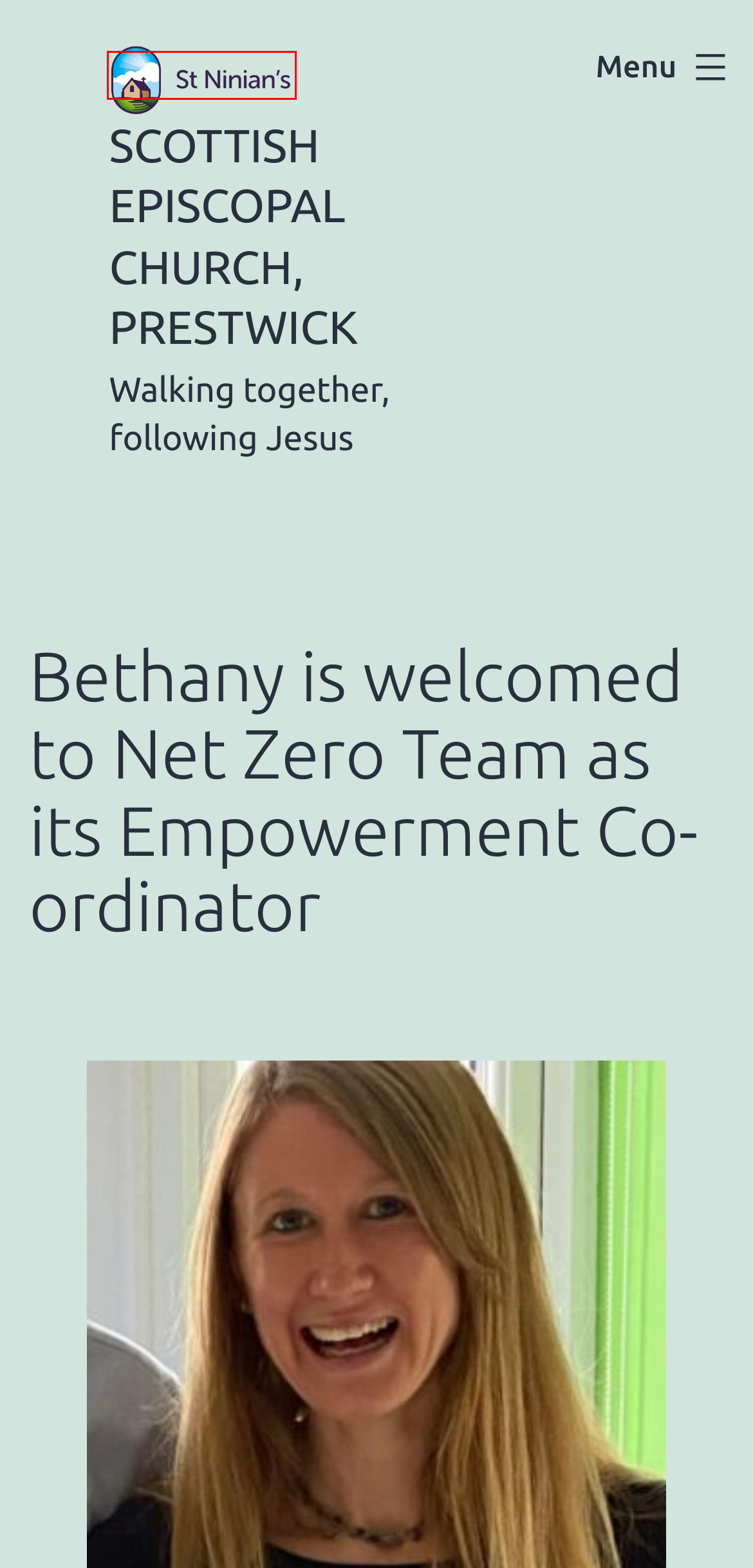Analyze the screenshot of a webpage that features a red rectangle bounding box. Pick the webpage description that best matches the new webpage you would see after clicking on the element within the red bounding box. Here are the candidates:
A. New Priest in Charge Appointed for St Bride’s, Kelvinside - Scottish Episcopal Church, Prestwick
B. Two Ordinations Scheduled at St Mary’s Cathedral, Glasgow - Scottish Episcopal Church, Prestwick
C. Log In ‹ Scottish Episcopal Church, Prestwick — WordPress
D. SEI online series: Christian hope at death - Scottish Episcopal Church, Prestwick
E. Scottish Episcopal Church, Prestwick
F. Uncategorized - Scottish Episcopal Church, Prestwick
G. Blog Tool, Publishing Platform, and CMS – WordPress.org
H. Primus contributes to ‘Thy Kingdom Come’ prayers - Scottish Episcopal Church, Prestwick

E